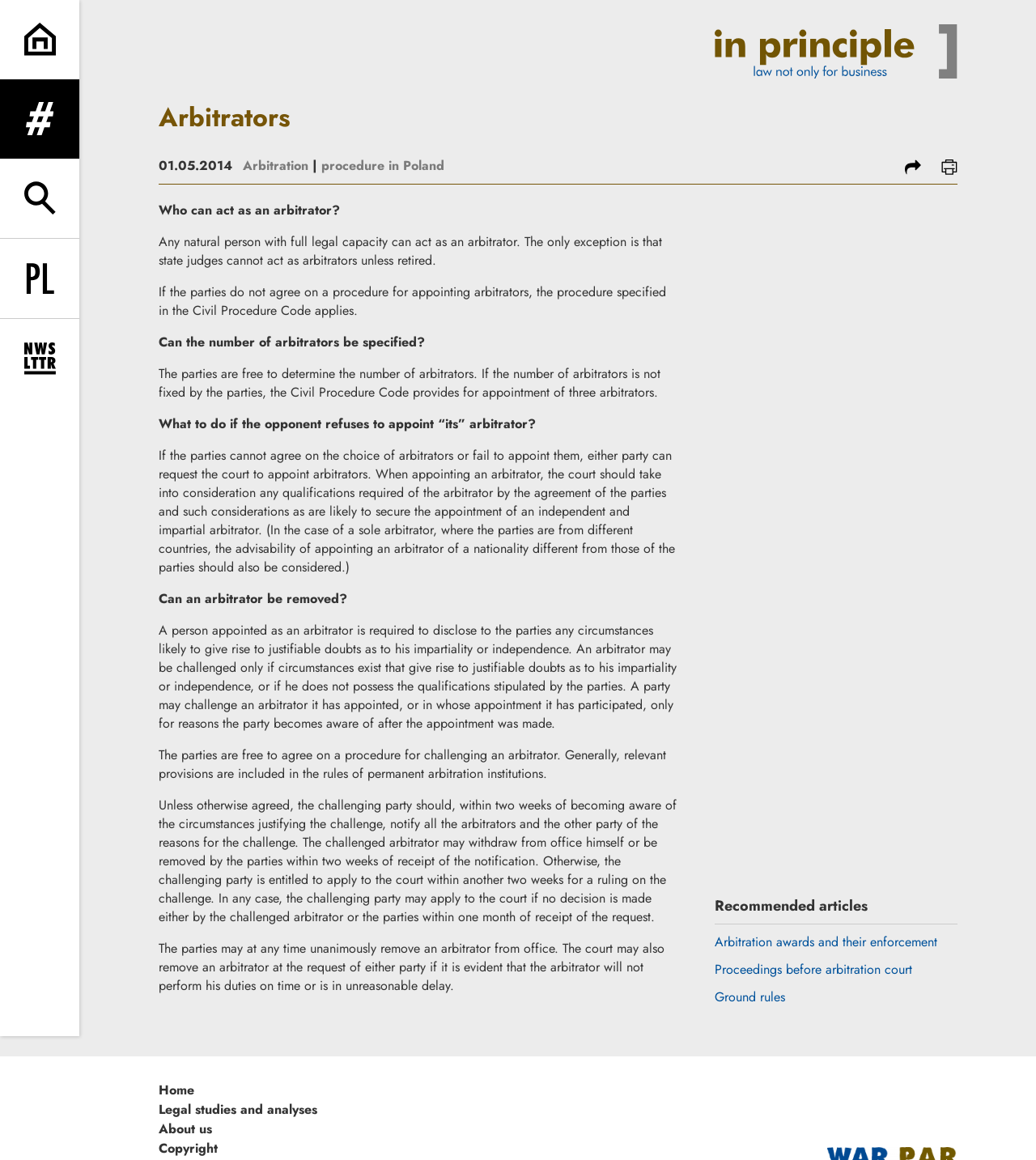Please determine the bounding box coordinates of the element to click in order to execute the following instruction: "Go to content". The coordinates should be four float numbers between 0 and 1, specified as [left, top, right, bottom].

[0.454, 0.0, 0.546, 0.024]